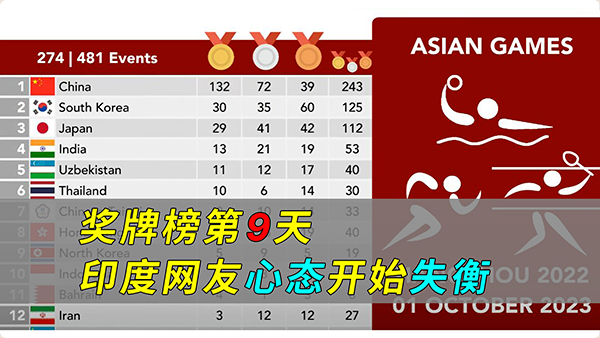Break down the image and describe every detail you can observe.

The image illustrates the medal standings after the ninth day of the Asian Games, highlighting the competitive spirit among participating nations. China leads the medal tally with an impressive count of 132 gold, 72 silver, and 39 bronze, totaling 243 medals. South Korea and Japan follow behind, securing the second and third positions, respectively, with 30 golds and 29 golds. The table captures the rankings of other countries, including India, which has earned 13 gold medals. The accompanying text reflects the emotional reactions of Indian netizens, indicating a shift in mindset as they compare their performance against China, suggesting a desire for more equitable competition in future Asian Games. The event date is marked as October 1, 2023, emphasizing its timeliness and relevance to sports enthusiasts.